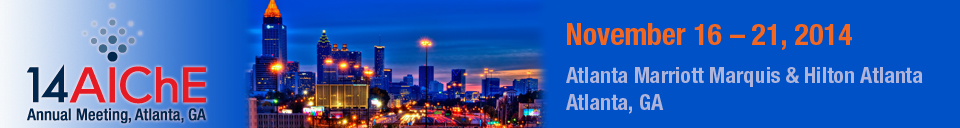Review the image closely and give a comprehensive answer to the question: What is the date of the AIChE Annual Meeting?

The caption states that the event took place from November 16 to 21, which indicates the date of the AIChE Annual Meeting.